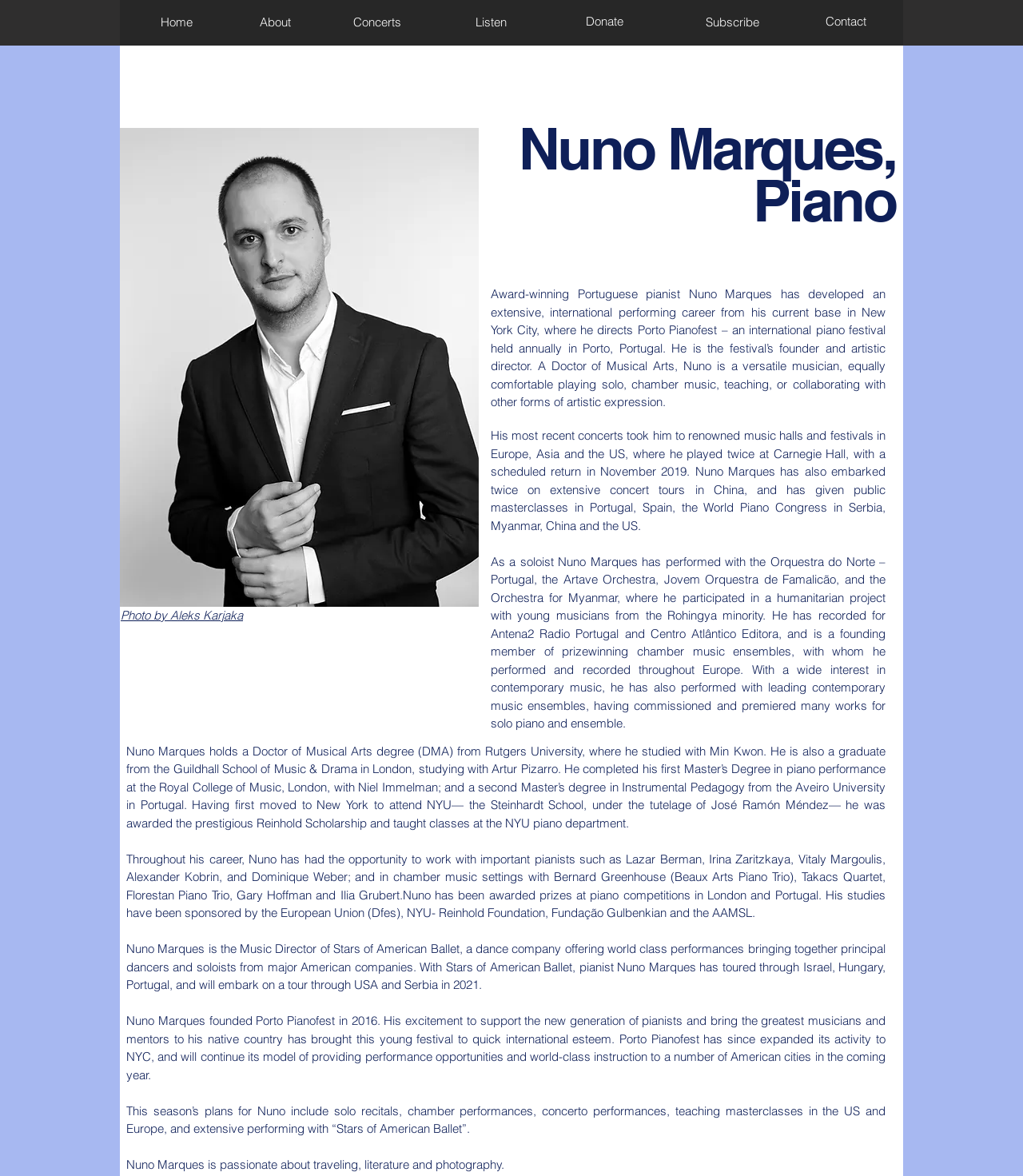Identify the bounding box coordinates for the UI element described as follows: Donate. Use the format (top-left x, top-left y, bottom-right x, bottom-right y) and ensure all values are floating point numbers between 0 and 1.

[0.535, 0.005, 0.646, 0.032]